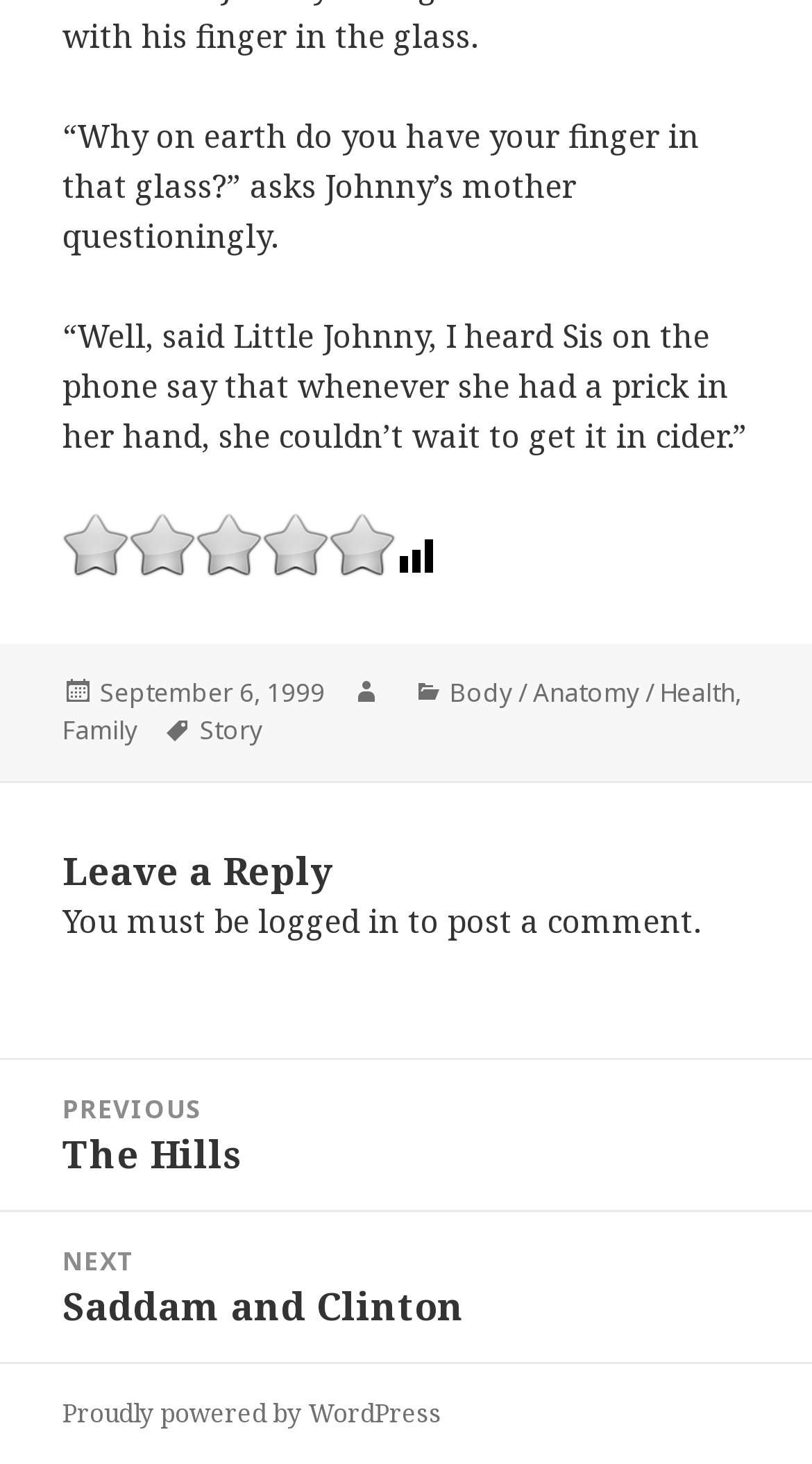Respond with a single word or phrase for the following question: 
What platform powers the website?

WordPress